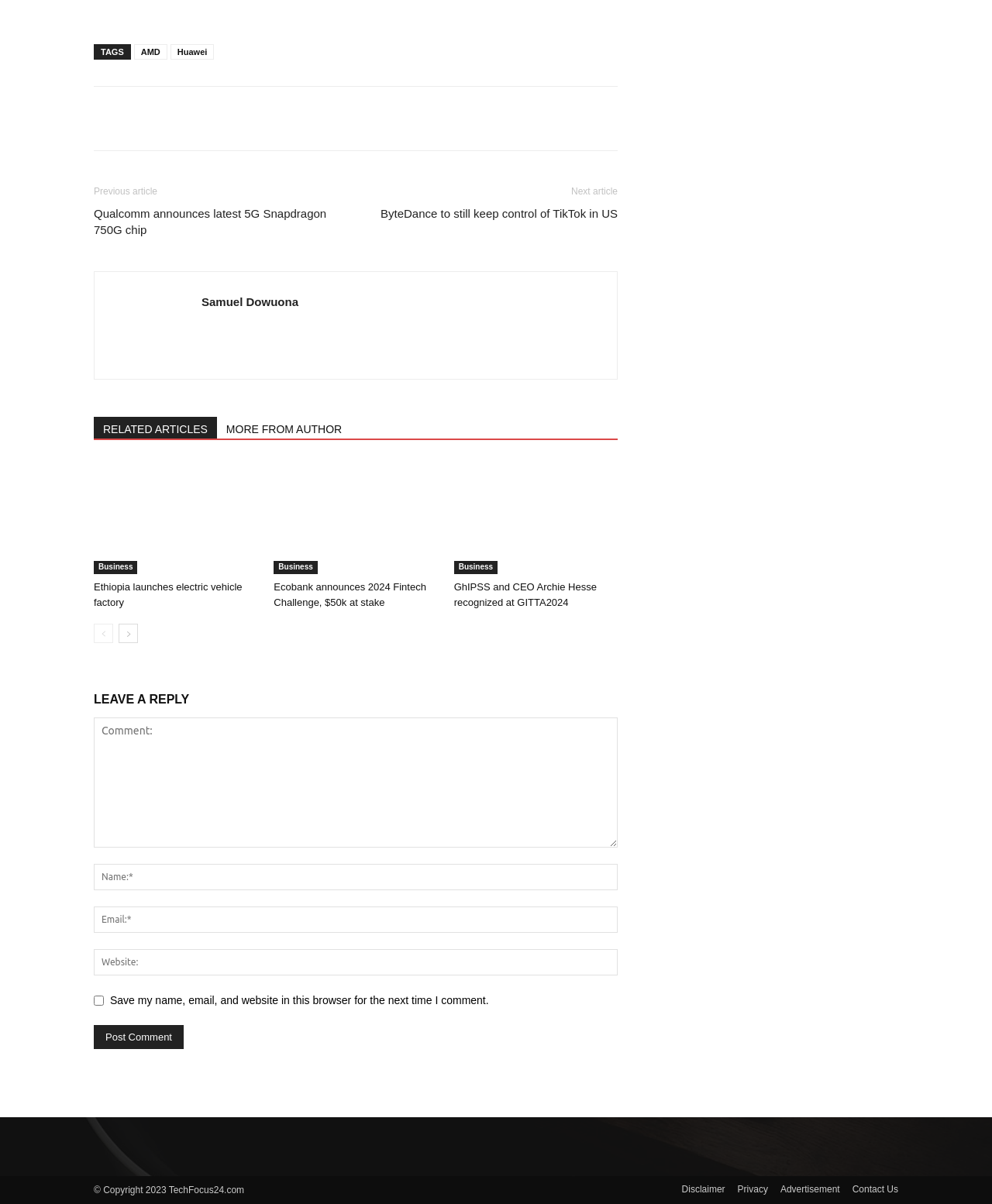Locate the bounding box coordinates of the clickable region to complete the following instruction: "Go to the next page."

[0.12, 0.518, 0.139, 0.534]